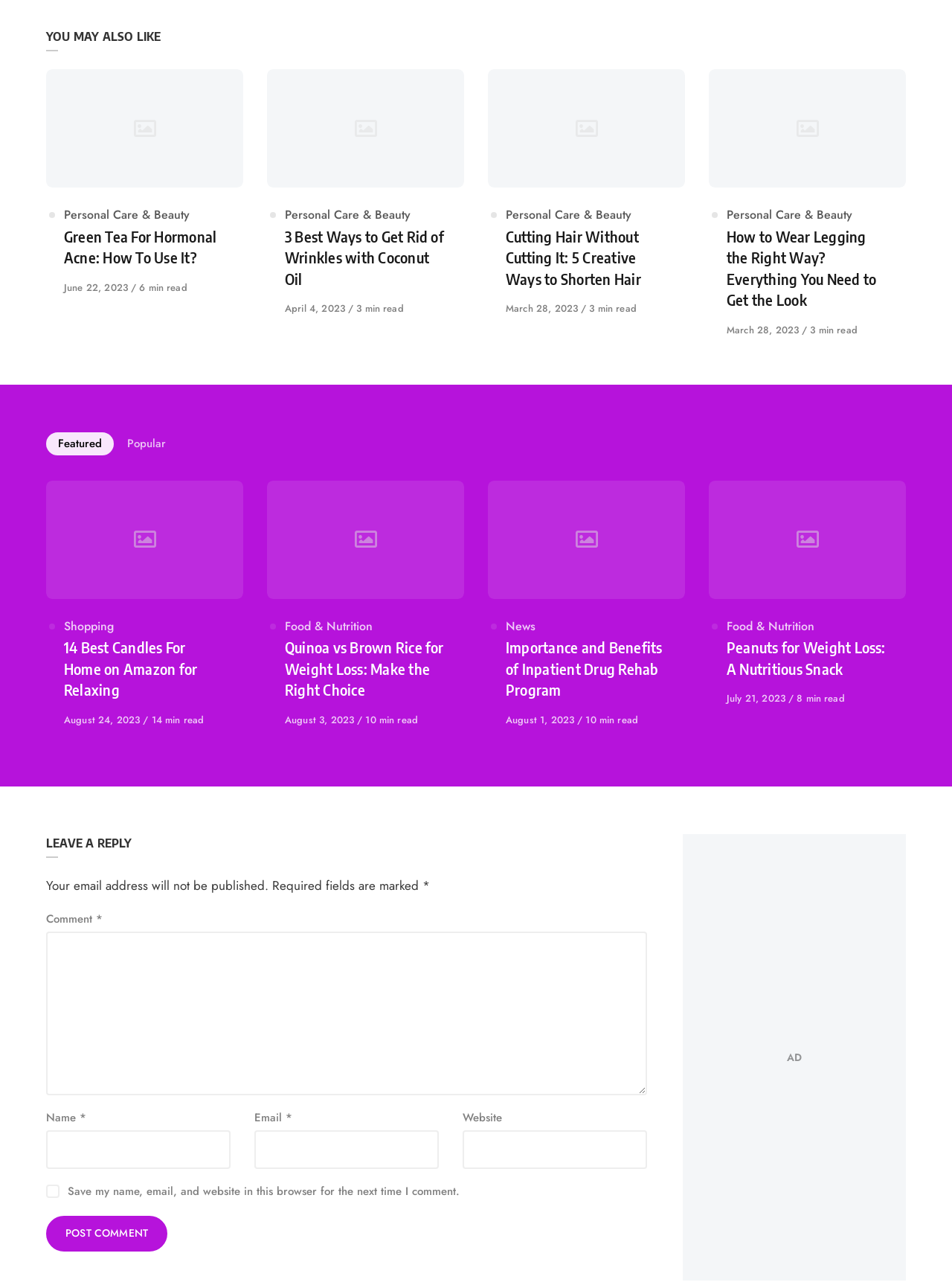What is the bounding box coordinate of the button 'Featured'
Please provide a full and detailed response to the question.

I found the button 'Featured' and looked for its bounding box coordinates. The coordinates are [0.048, 0.336, 0.12, 0.353].